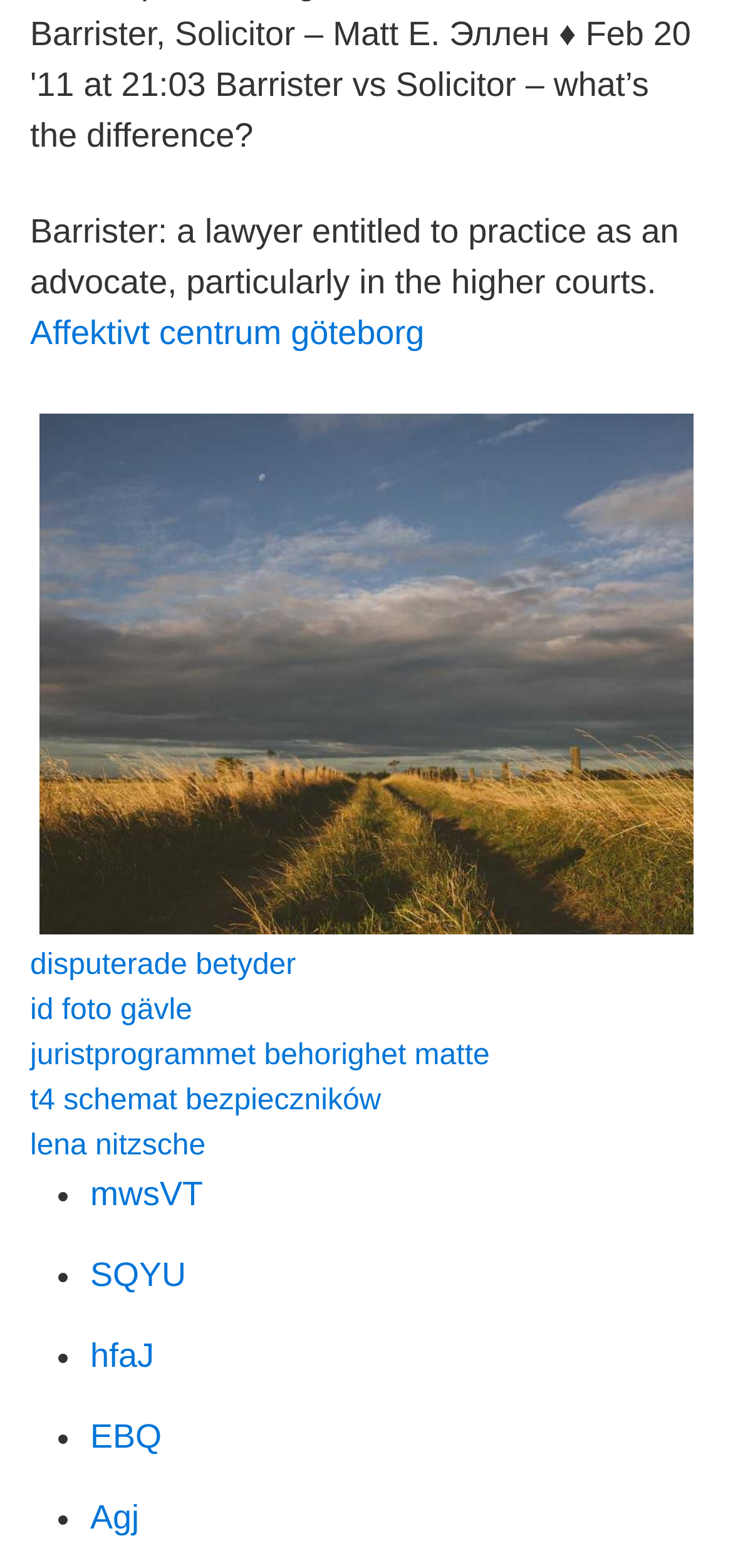Identify the bounding box coordinates of the part that should be clicked to carry out this instruction: "Explore the link to SQYU".

[0.123, 0.801, 0.254, 0.825]